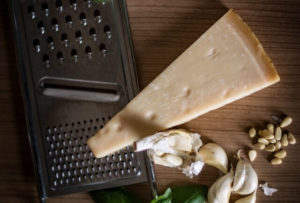What is the nutritional benefit of Parmesan cheese?
Based on the screenshot, answer the question with a single word or phrase.

40 grams of protein per 100 grams